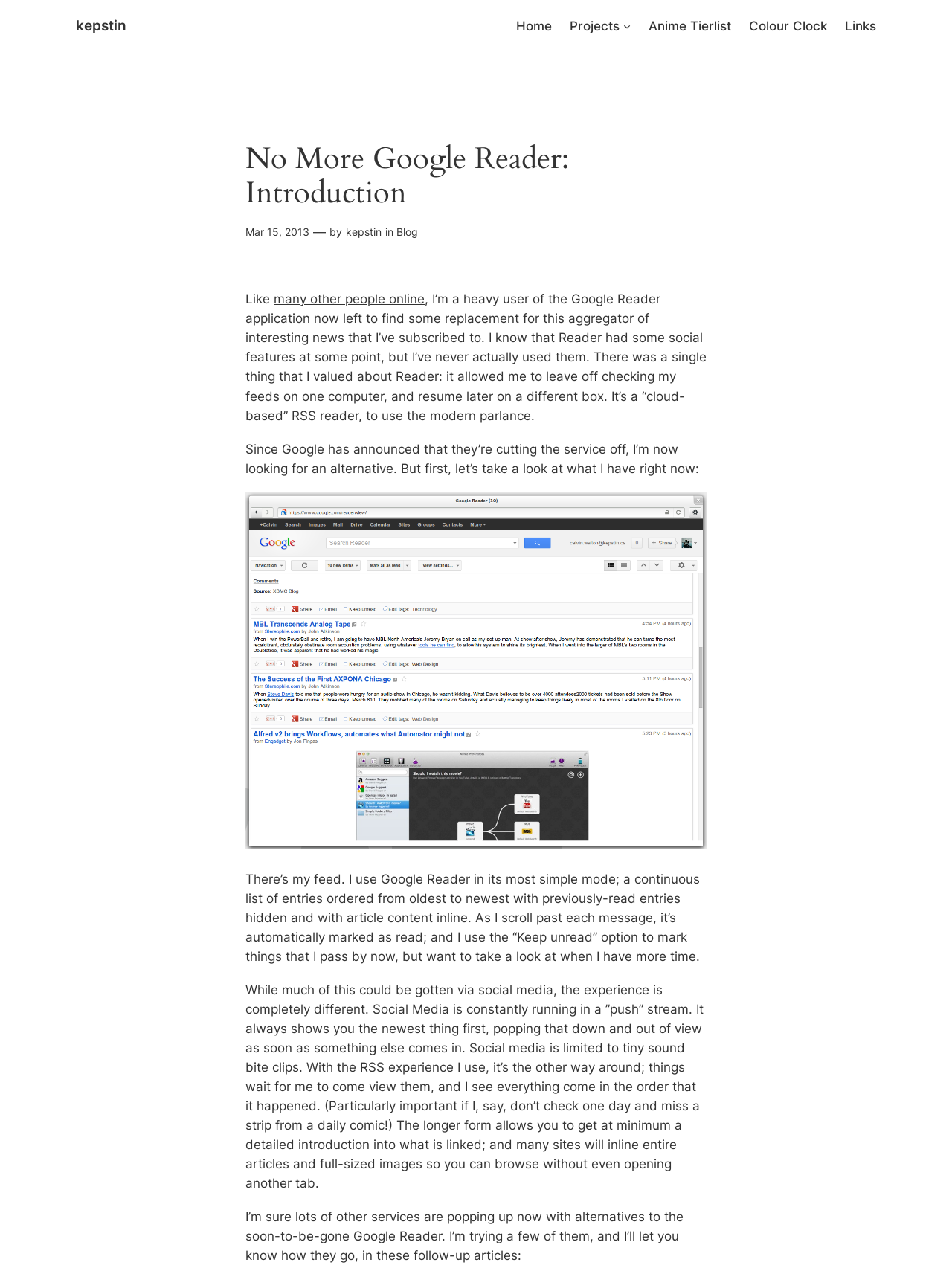Determine the bounding box coordinates of the element's region needed to click to follow the instruction: "view projects". Provide these coordinates as four float numbers between 0 and 1, formatted as [left, top, right, bottom].

[0.599, 0.013, 0.651, 0.028]